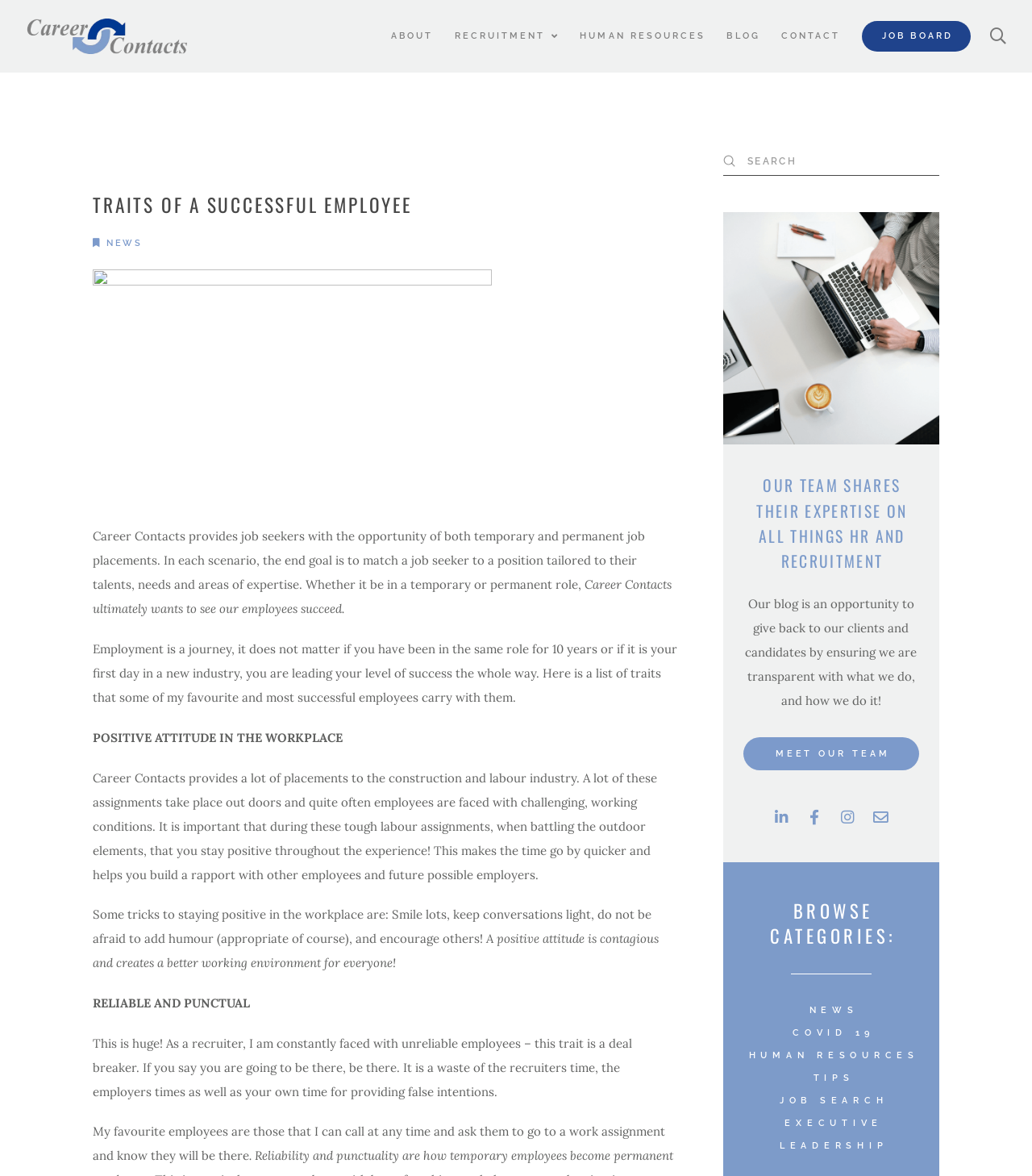Specify the bounding box coordinates for the region that must be clicked to perform the given instruction: "Click the ABOUT link".

[0.367, 0.0, 0.429, 0.062]